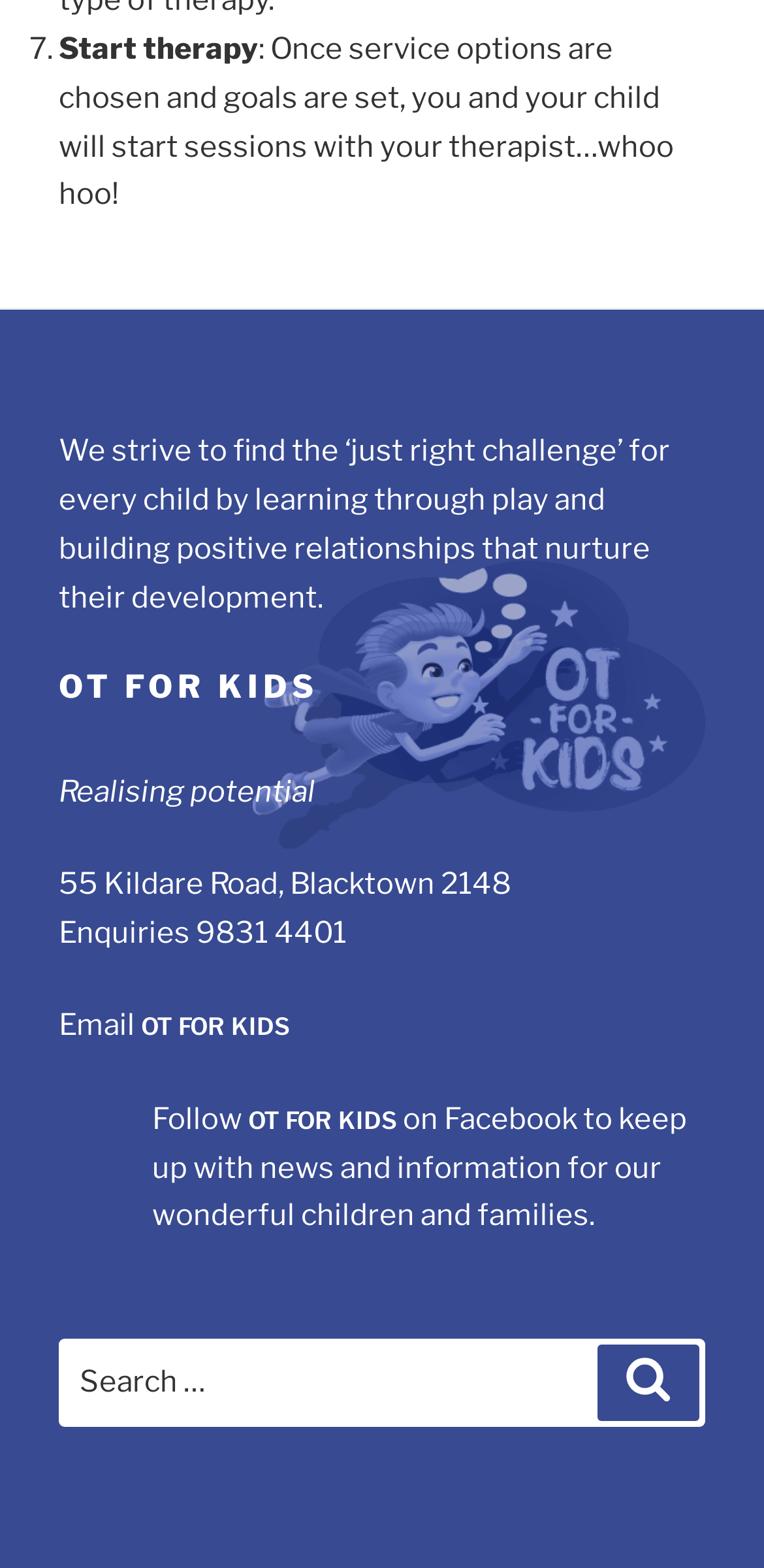Respond to the following question using a concise word or phrase: 
What is the address of OT FOR KIDS?

55 Kildare Road, Blacktown 2148